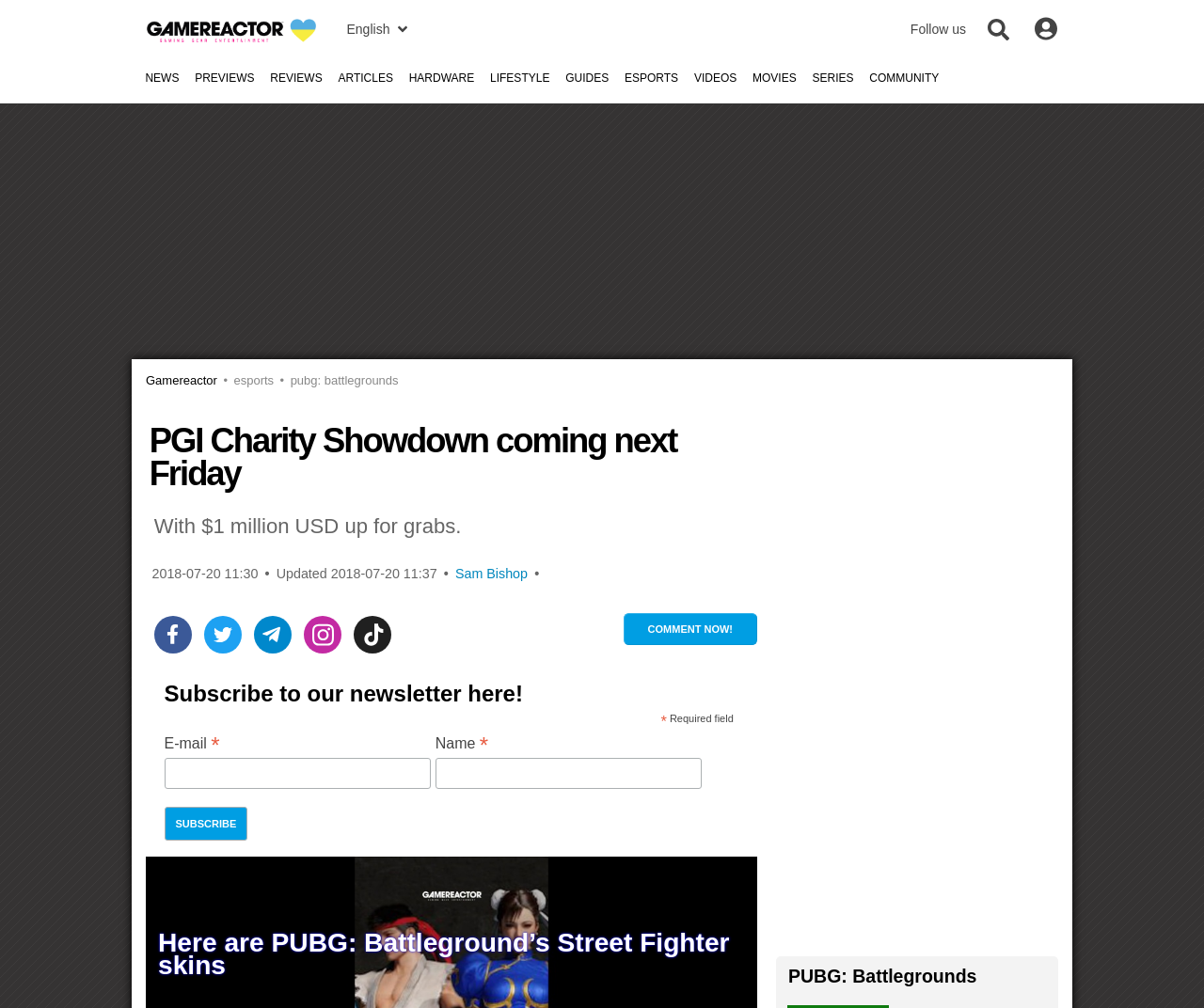Give a succinct answer to this question in a single word or phrase: 
What is the name of the author?

Sam Bishop